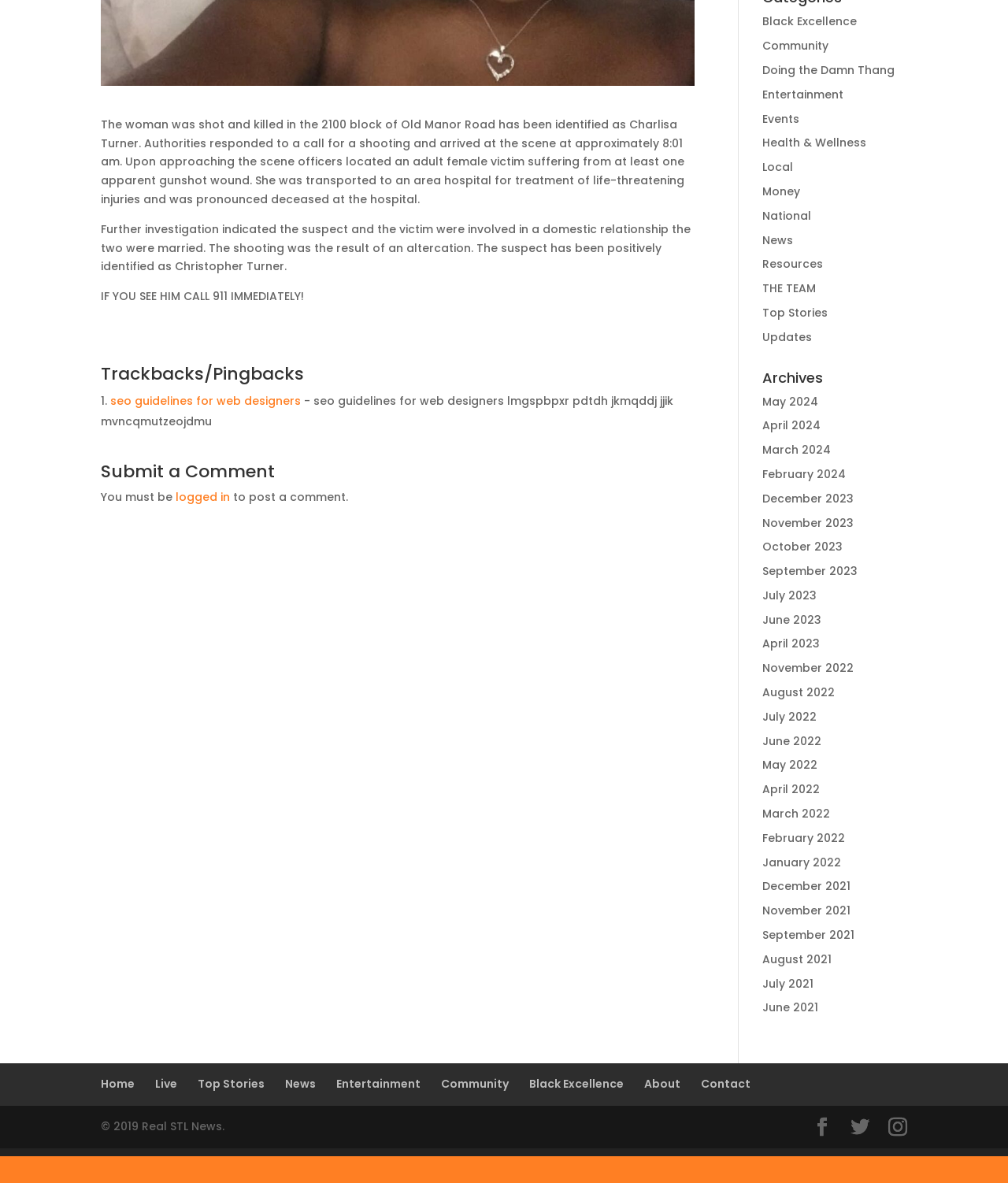Please provide the bounding box coordinates for the UI element as described: "Resources". The coordinates must be four floats between 0 and 1, represented as [left, top, right, bottom].

[0.756, 0.217, 0.817, 0.23]